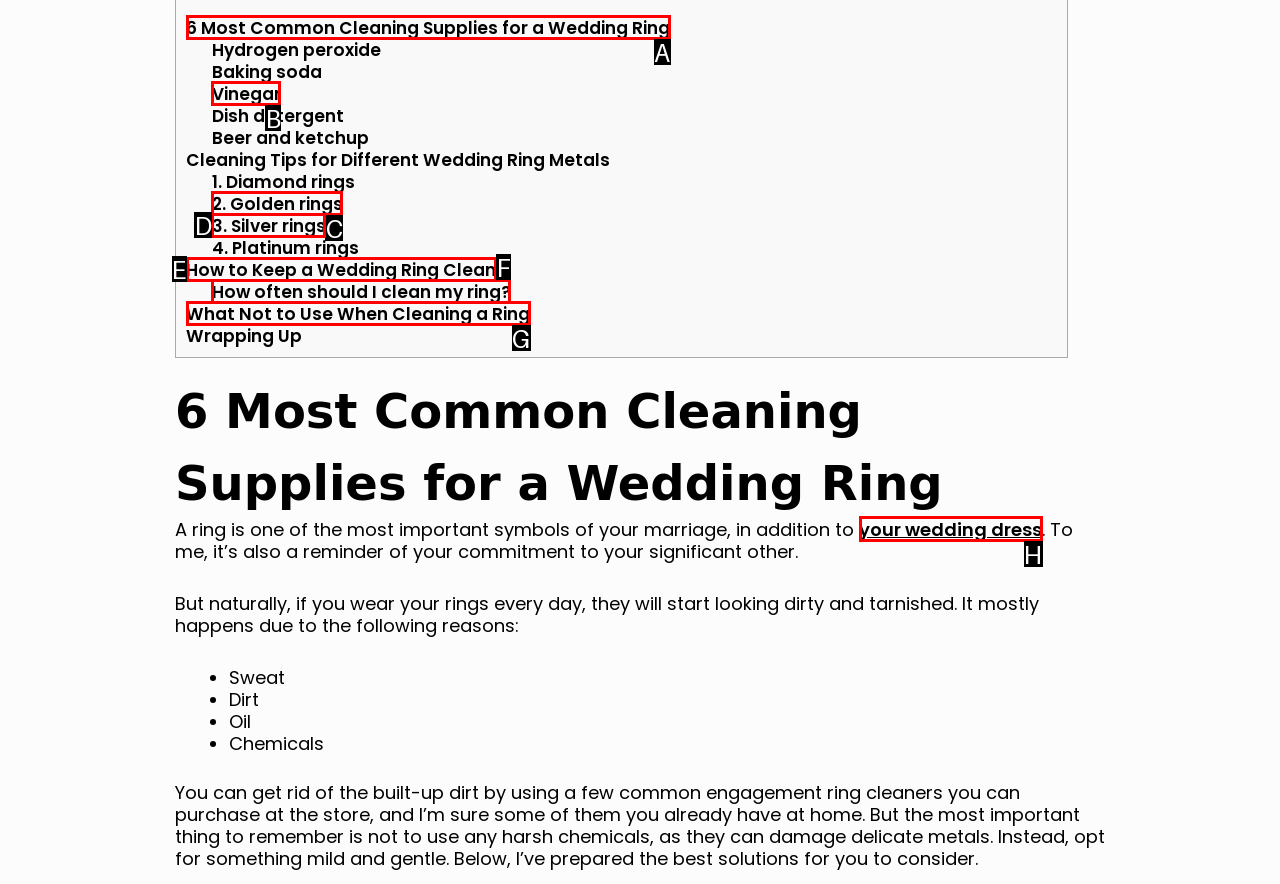Determine which option fits the element description: Vinegar
Answer with the option’s letter directly.

B